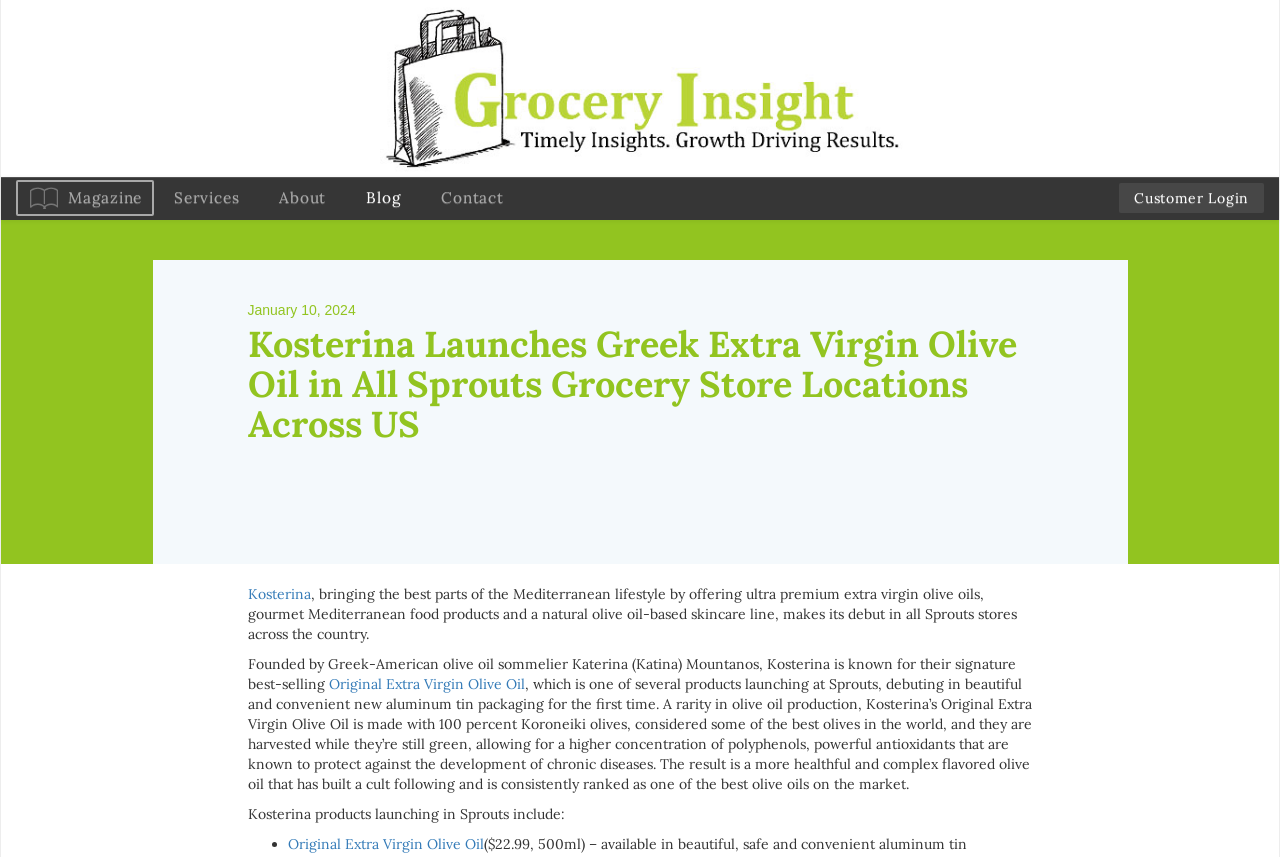What type of olives are used in Kosterina's Original Extra Virgin Olive Oil?
Look at the image and respond with a single word or a short phrase.

Koroneiki olives